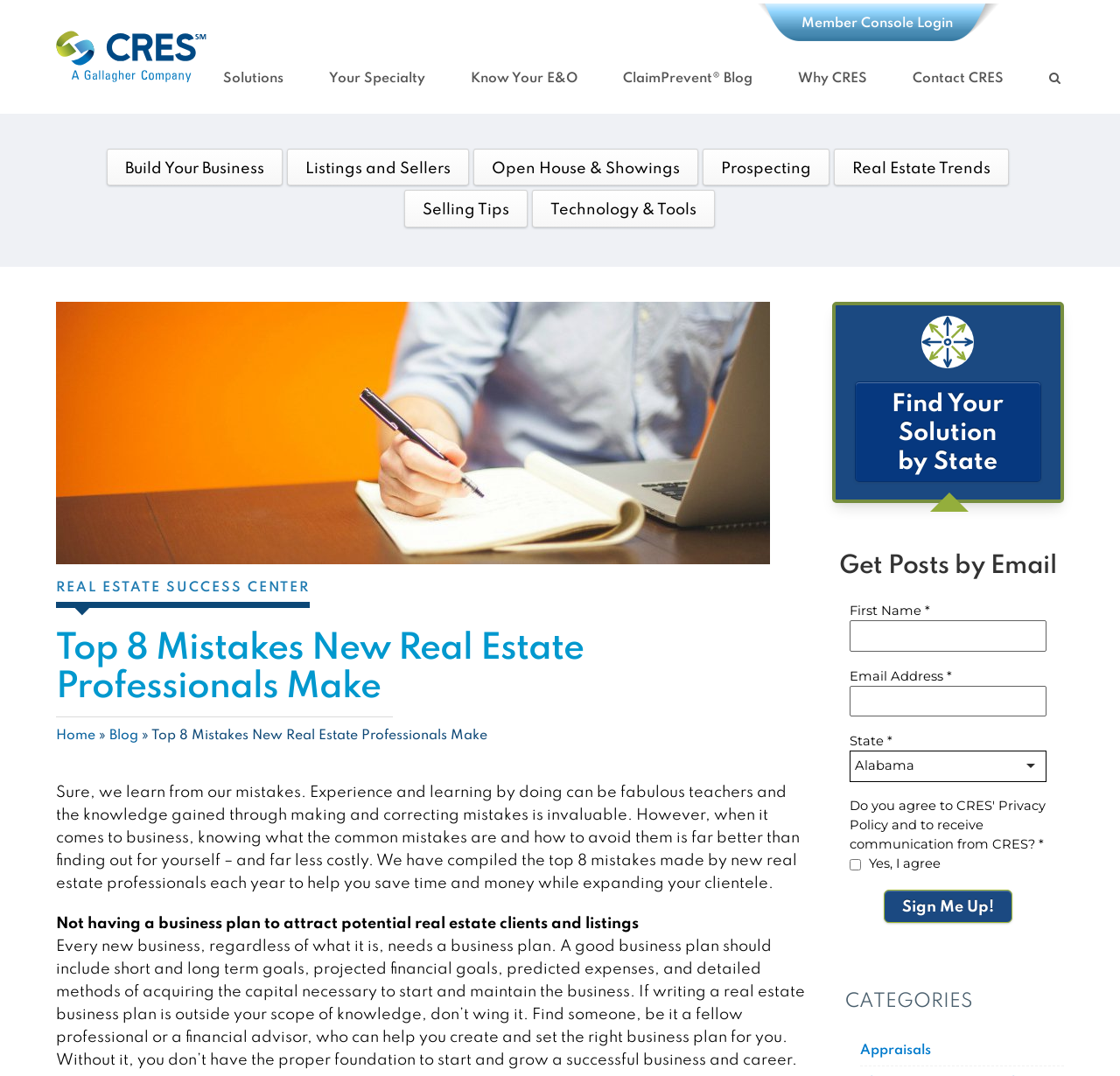Identify and extract the main heading from the webpage.

Top 8 Mistakes New Real Estate Professionals Make